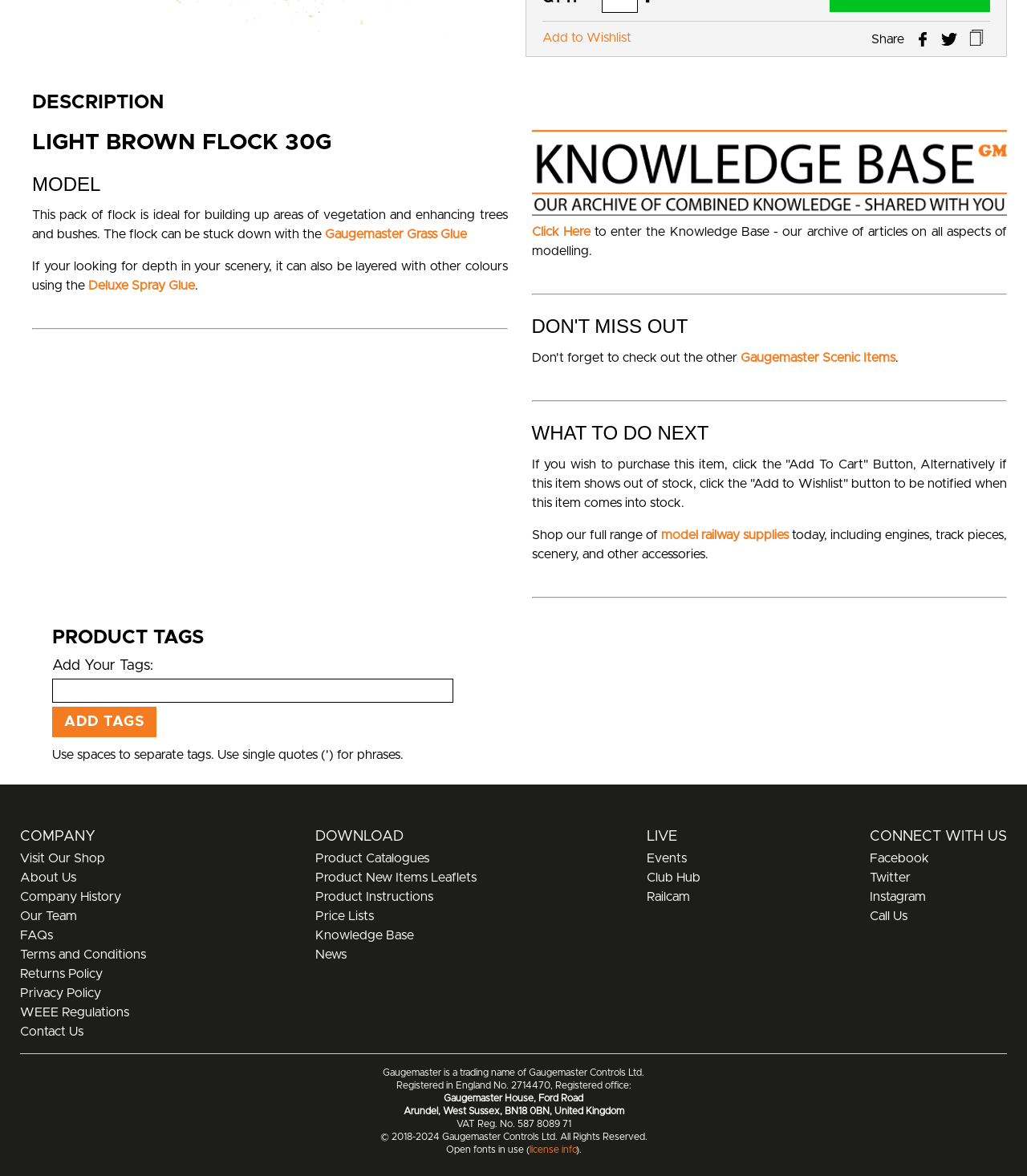Using the given element description, provide the bounding box coordinates (top-left x, top-left y, bottom-right x, bottom-right y) for the corresponding UI element in the screenshot: parent_node: Email * aria-describedby="email-notes" name="email"

None